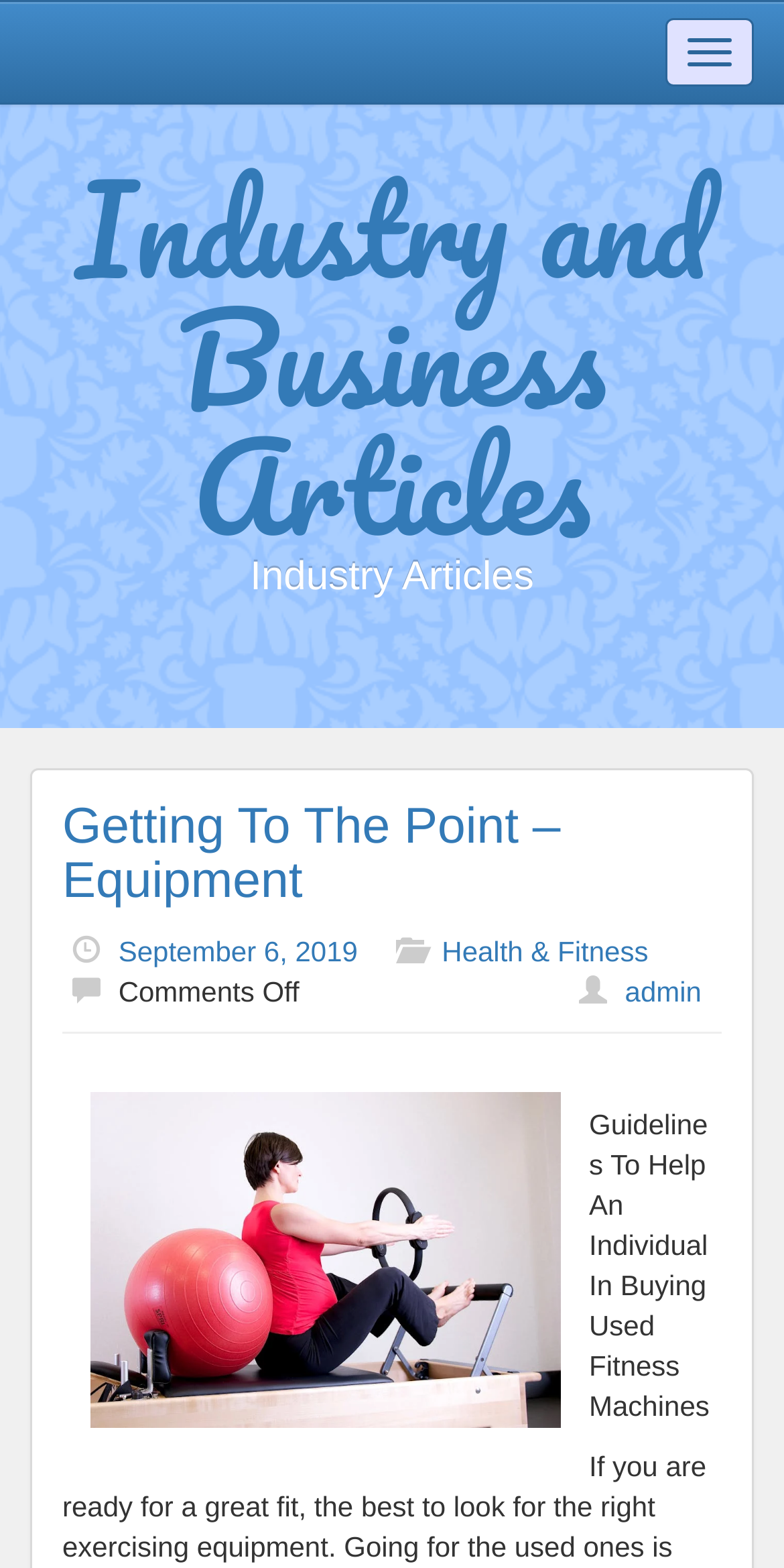Is there an image on the page?
Your answer should be a single word or phrase derived from the screenshot.

Yes